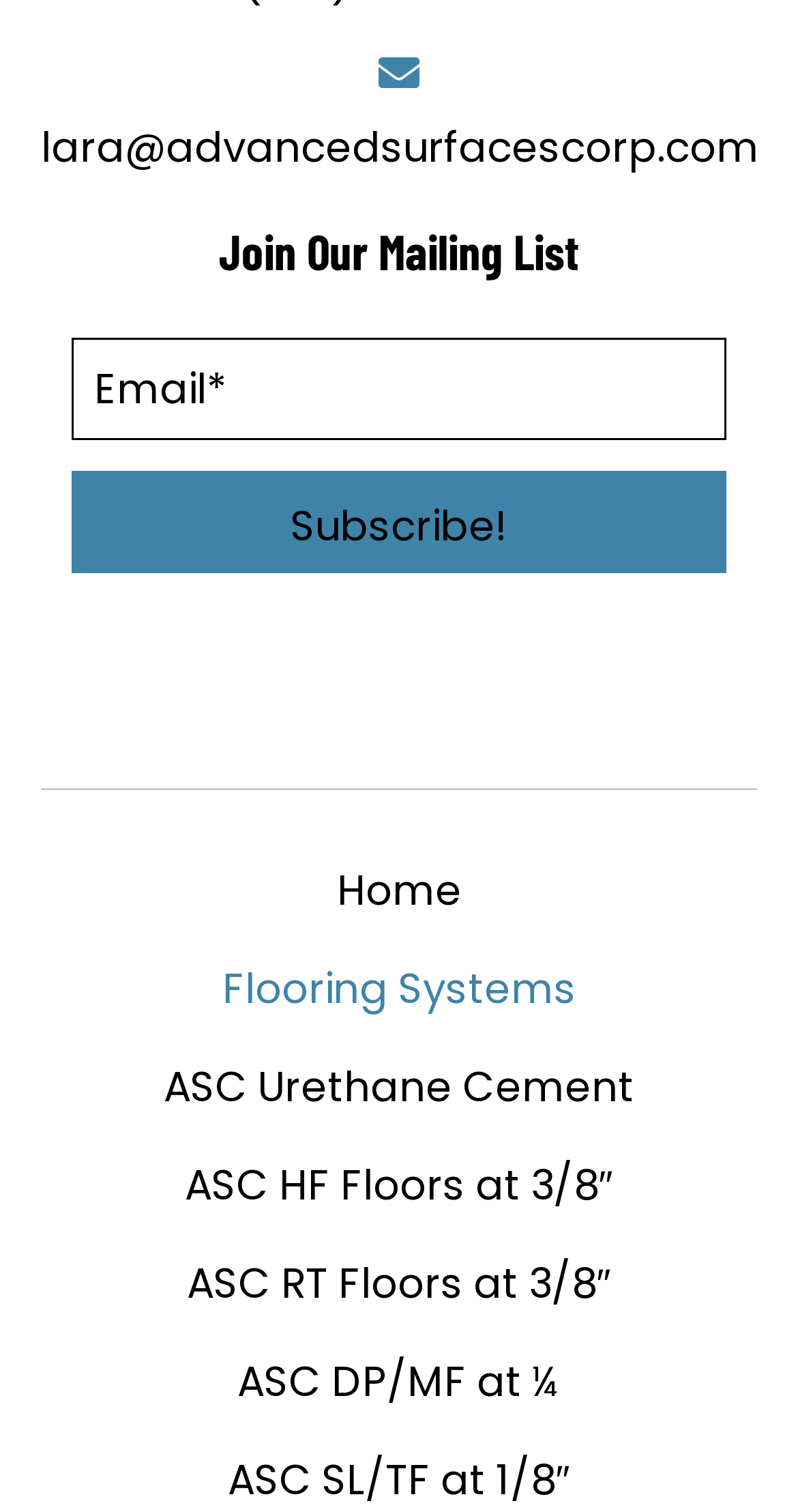Point out the bounding box coordinates of the section to click in order to follow this instruction: "Learn about ASC Urethane Cement".

[0.205, 0.697, 0.795, 0.74]